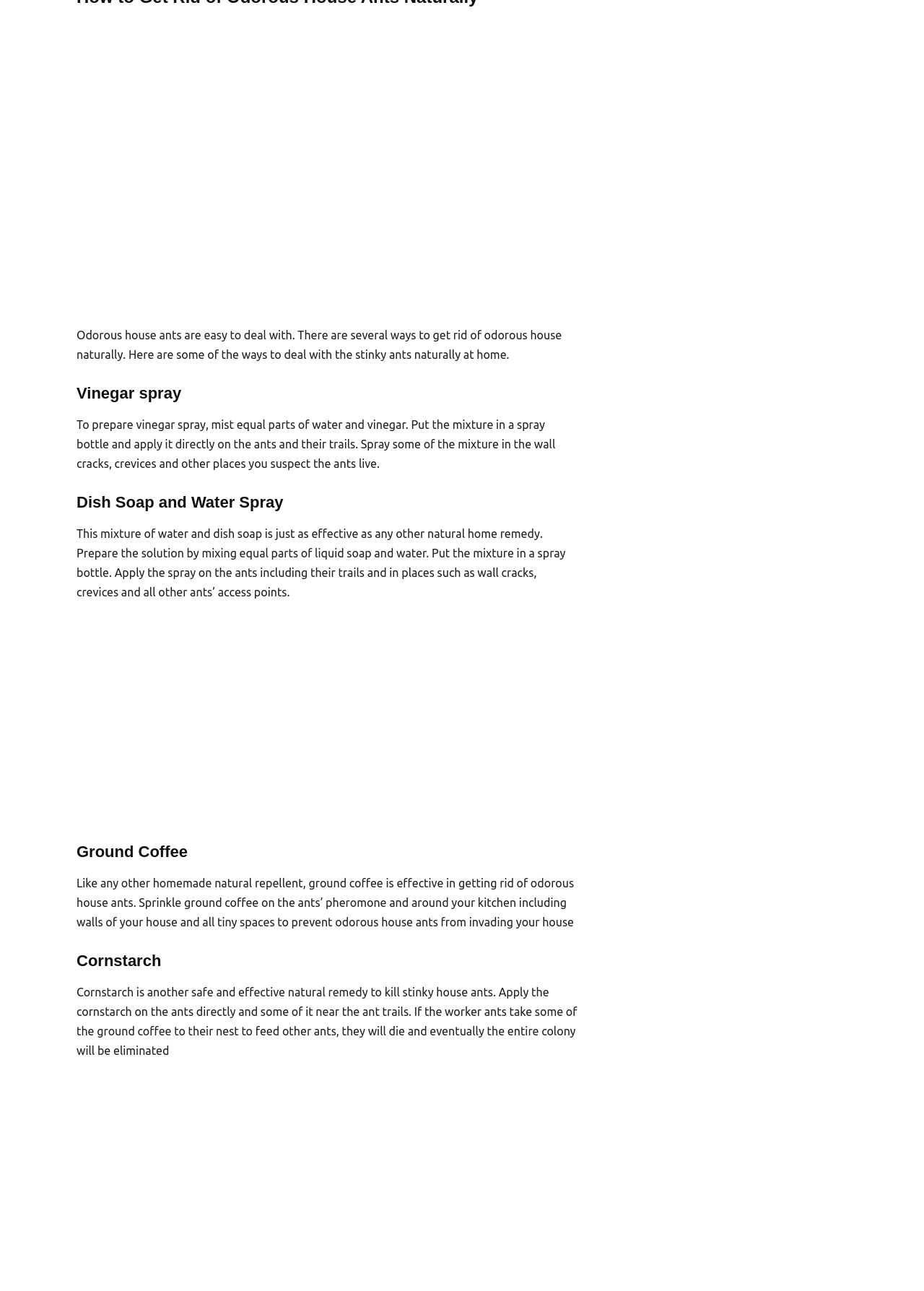What is the purpose of sprinkling ground coffee?
Provide a concise answer using a single word or phrase based on the image.

To prevent odorous house ants from invading